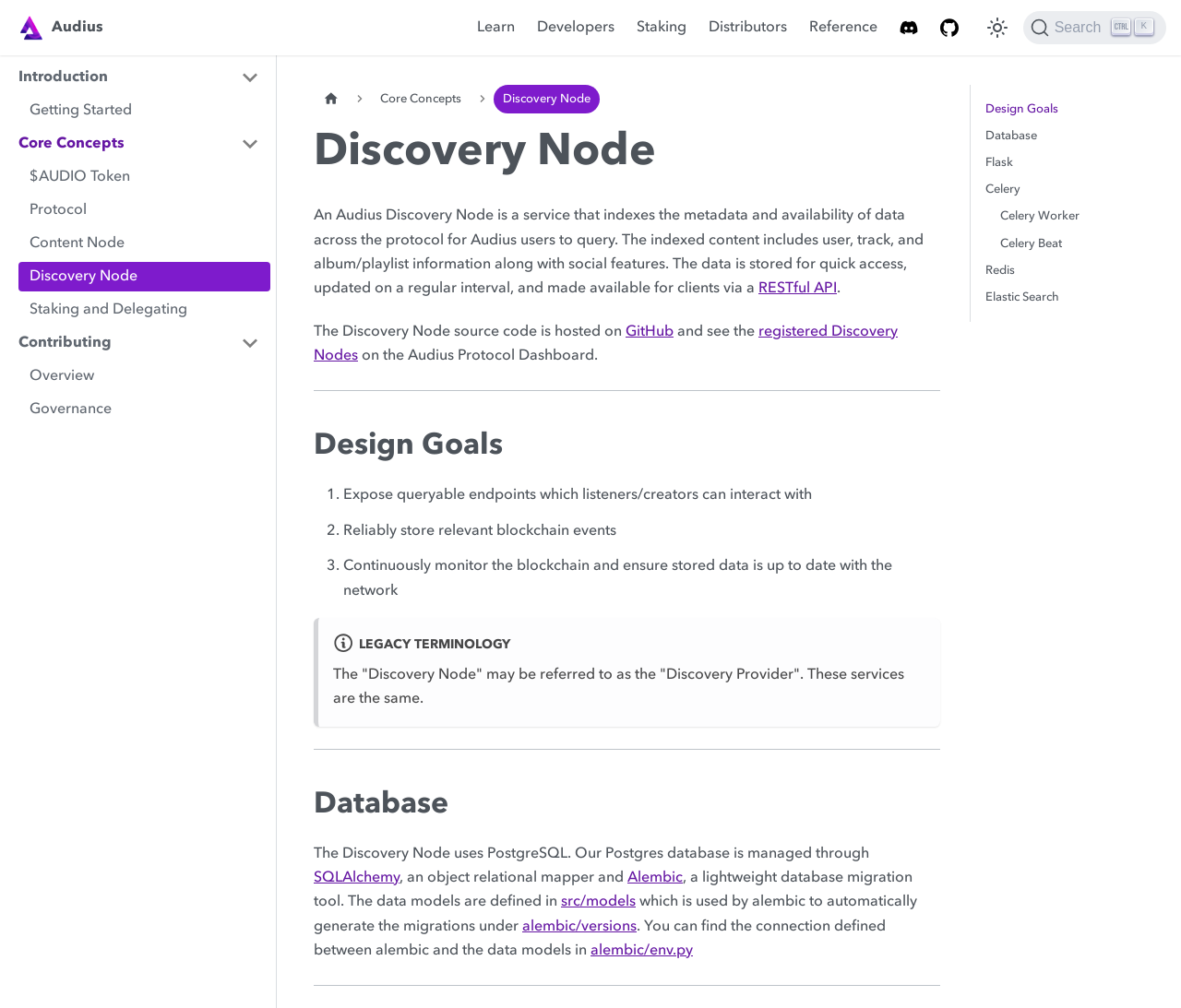Please locate the bounding box coordinates for the element that should be clicked to achieve the following instruction: "Search". Ensure the coordinates are given as four float numbers between 0 and 1, i.e., [left, top, right, bottom].

[0.866, 0.011, 0.988, 0.044]